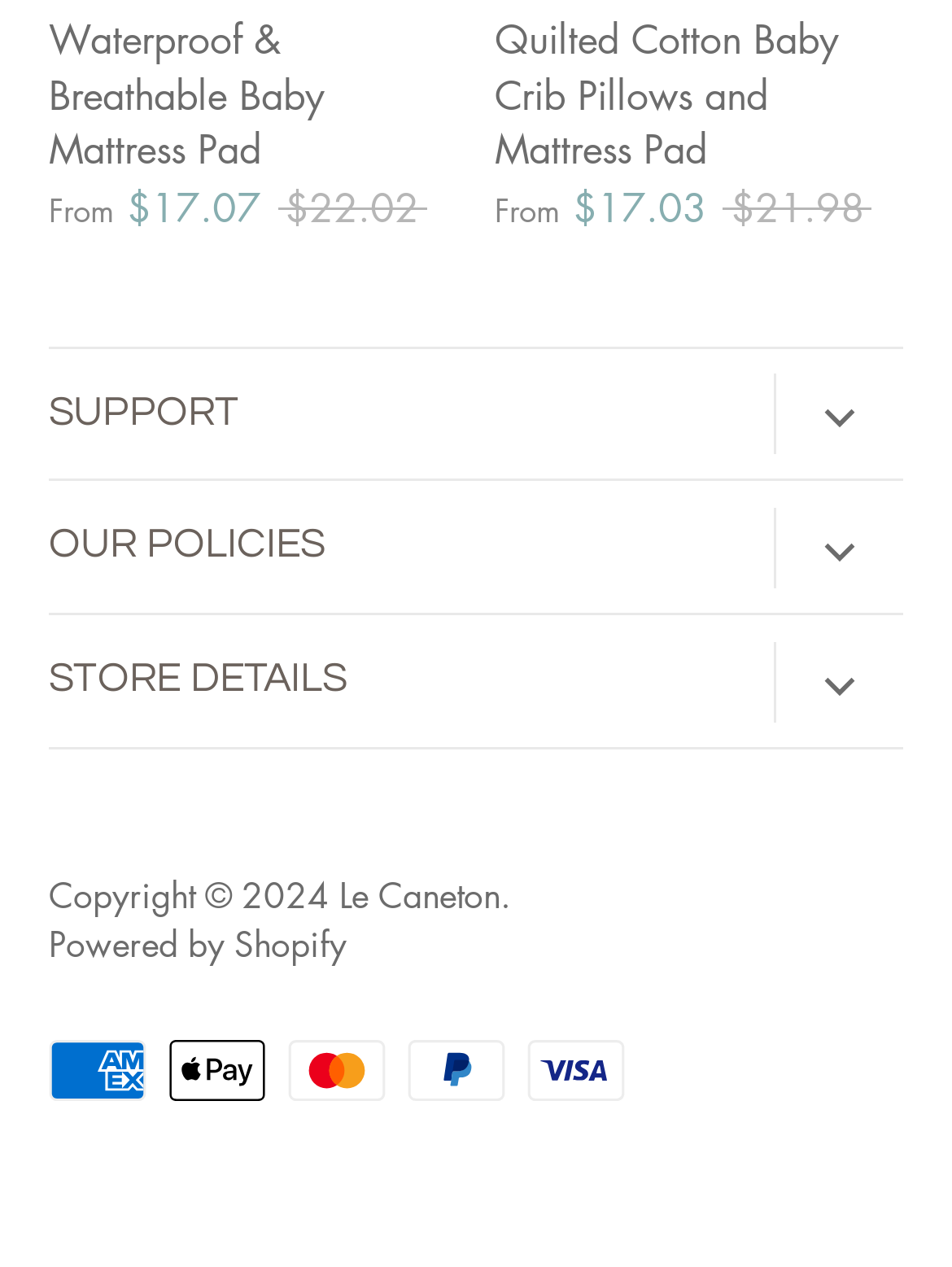How many payment methods are accepted?
Please provide a single word or phrase answer based on the image.

5